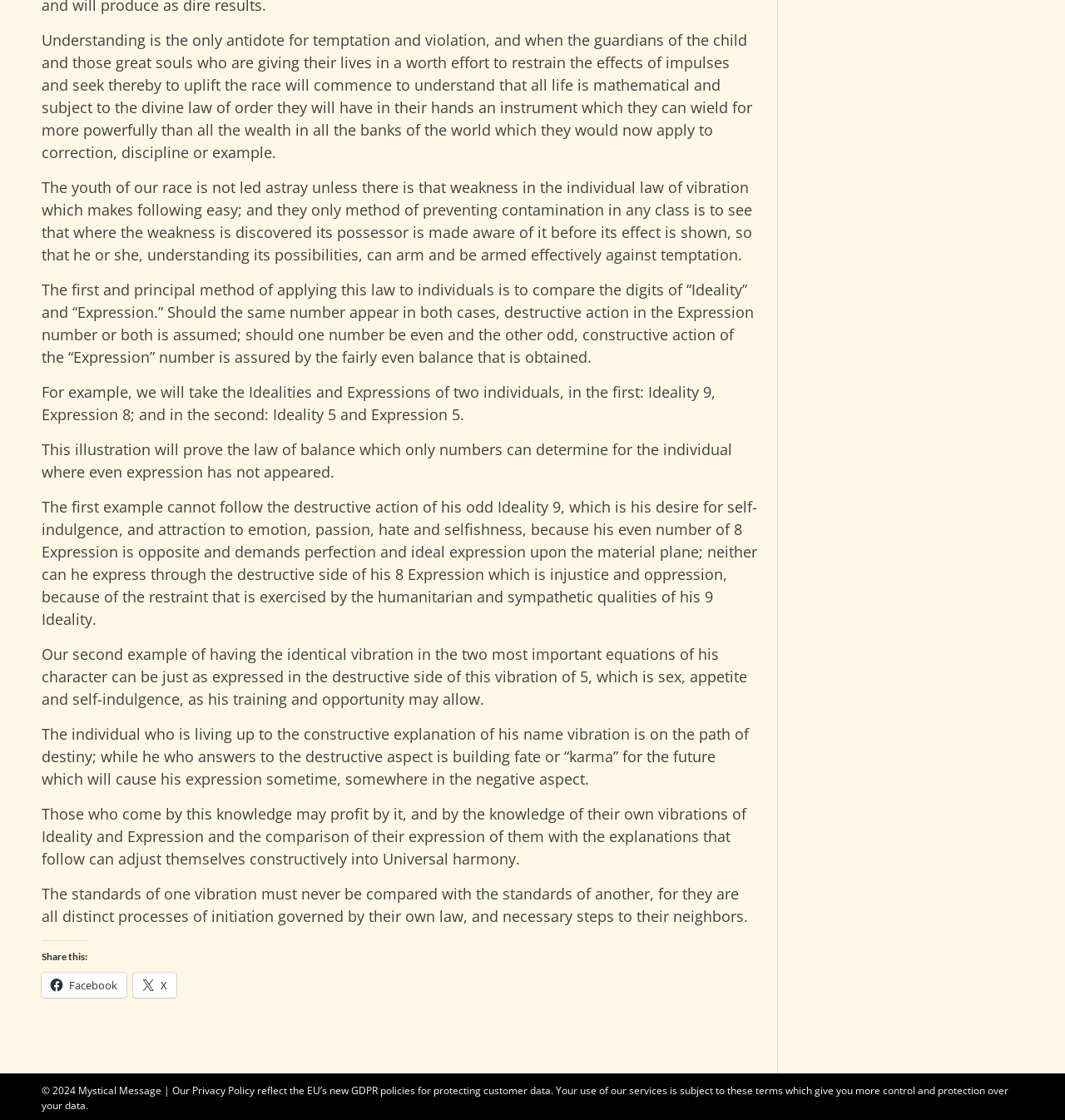Find and provide the bounding box coordinates for the UI element described with: "X".

[0.125, 0.868, 0.166, 0.891]